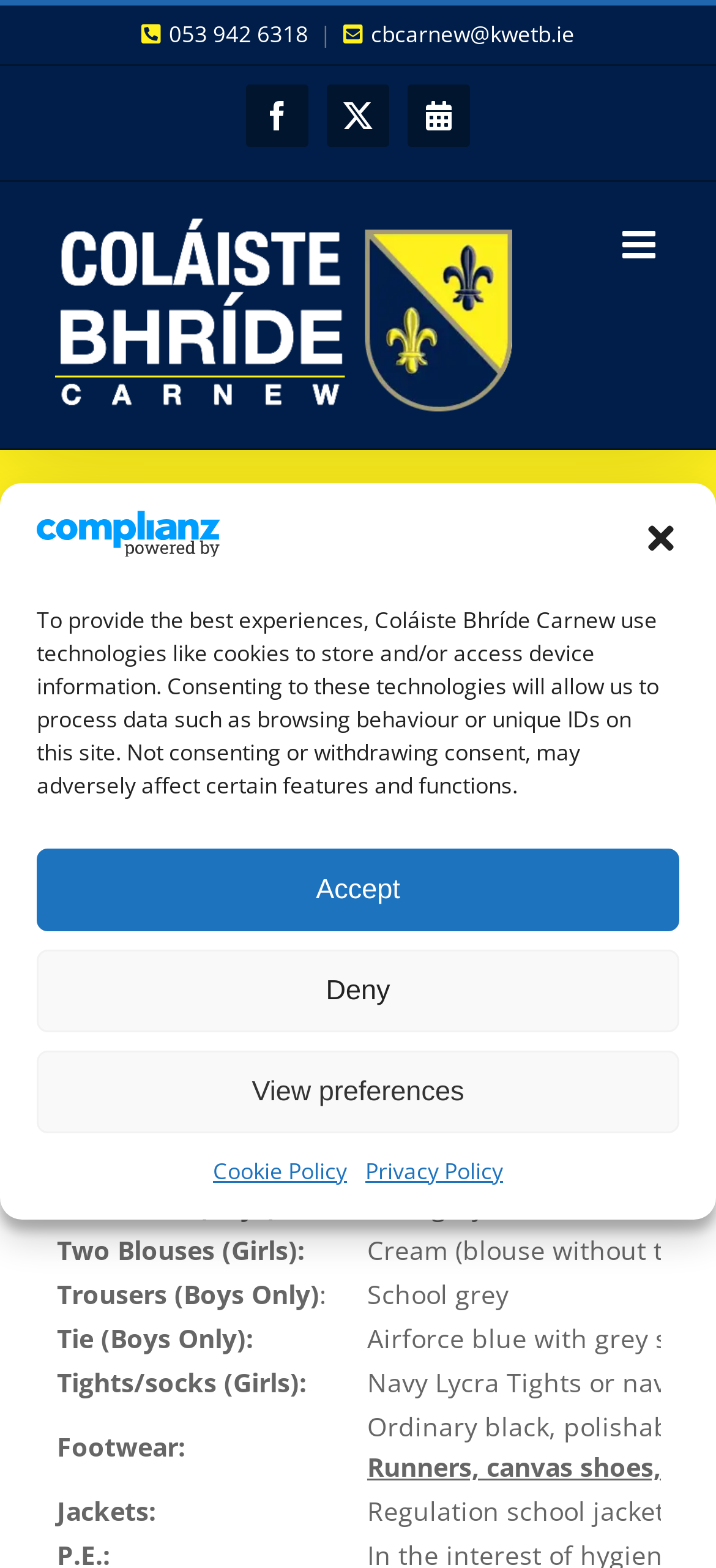Determine the bounding box coordinates in the format (top-left x, top-left y, bottom-right x, bottom-right y). Ensure all values are floating point numbers between 0 and 1. Identify the bounding box of the UI element described by: Cookie Policy

[0.297, 0.735, 0.485, 0.76]